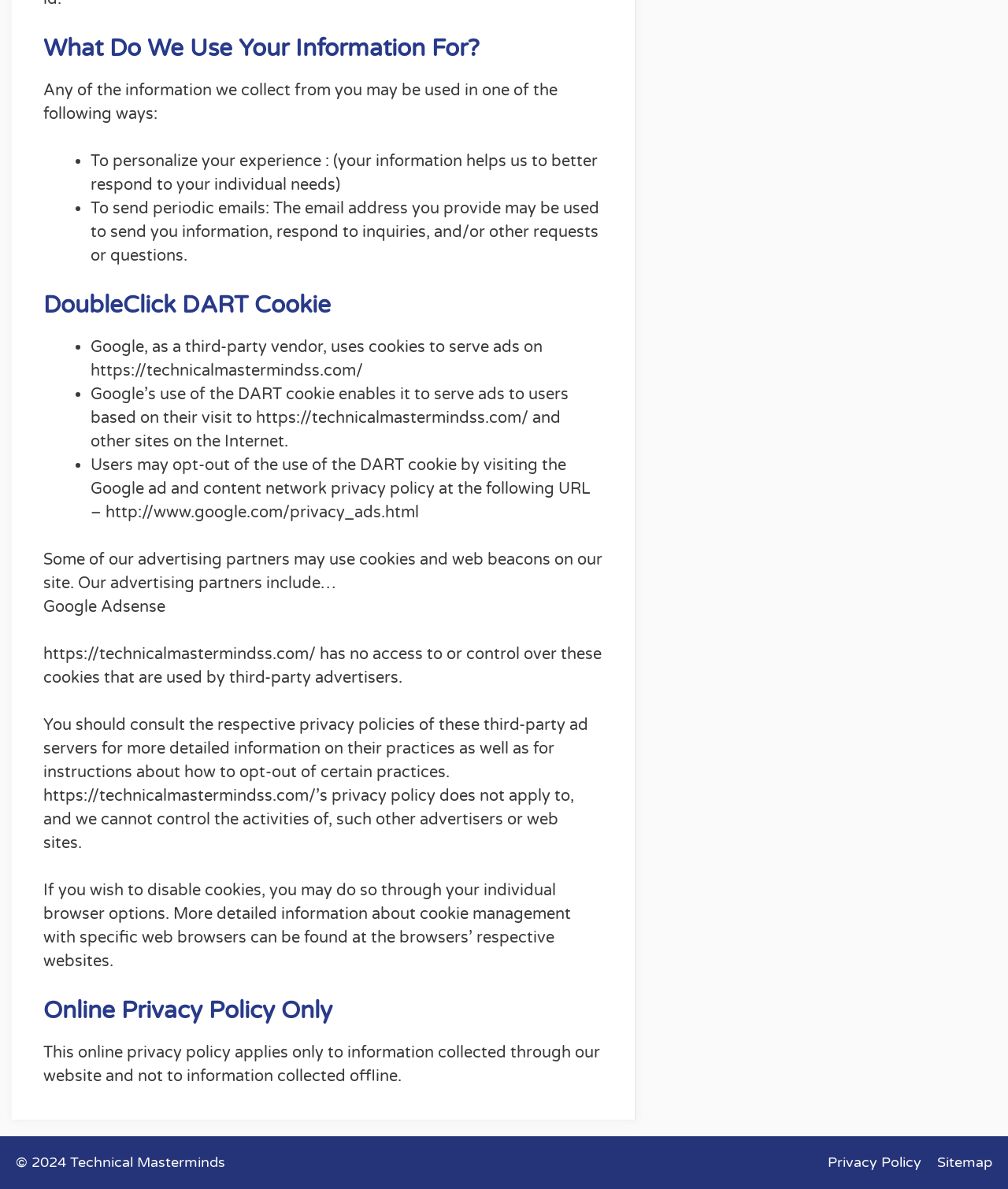Locate the bounding box coordinates for the element described below: "QUIC.cloud IPs". The coordinates must be four float values between 0 and 1, formatted as [left, top, right, bottom].

None